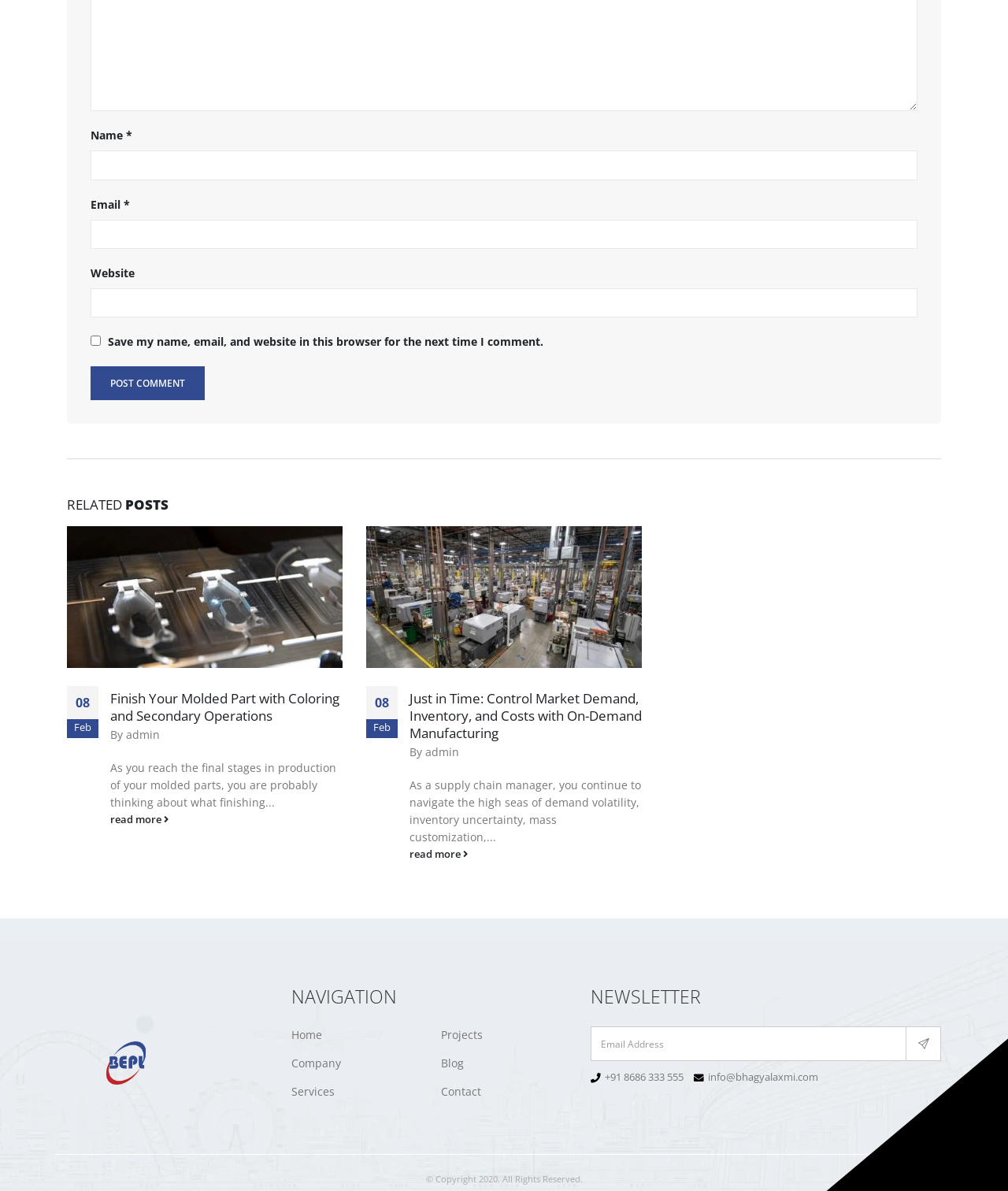What is the copyright year?
Analyze the screenshot and provide a detailed answer to the question.

The copyright year is 2020, as indicated by the static text at the very bottom of the page, which reads 'Copyright 2020. All Rights Reserved.'